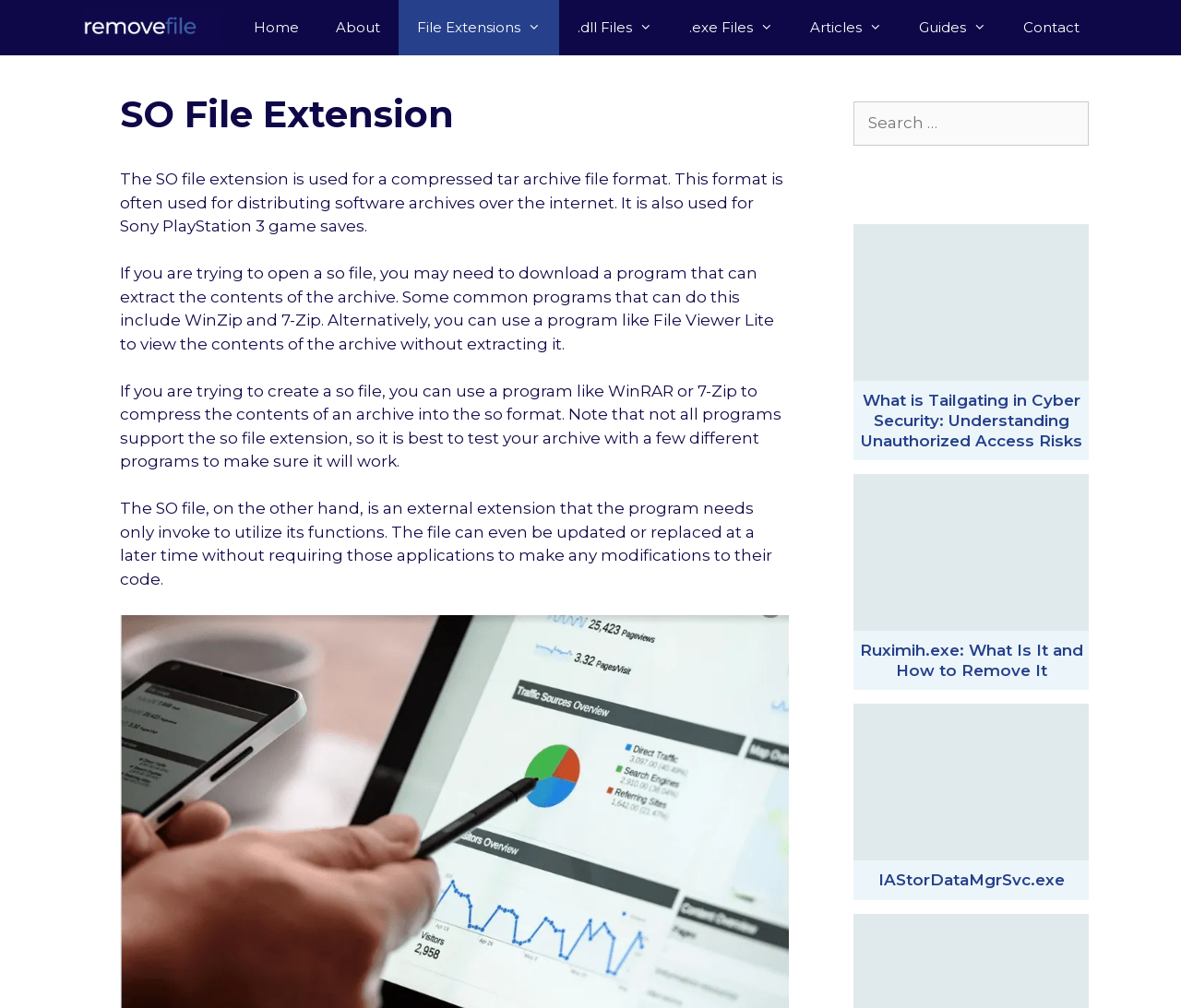Identify the bounding box coordinates of the element to click to follow this instruction: 'go to home page'. Ensure the coordinates are four float values between 0 and 1, provided as [left, top, right, bottom].

[0.199, 0.0, 0.269, 0.055]